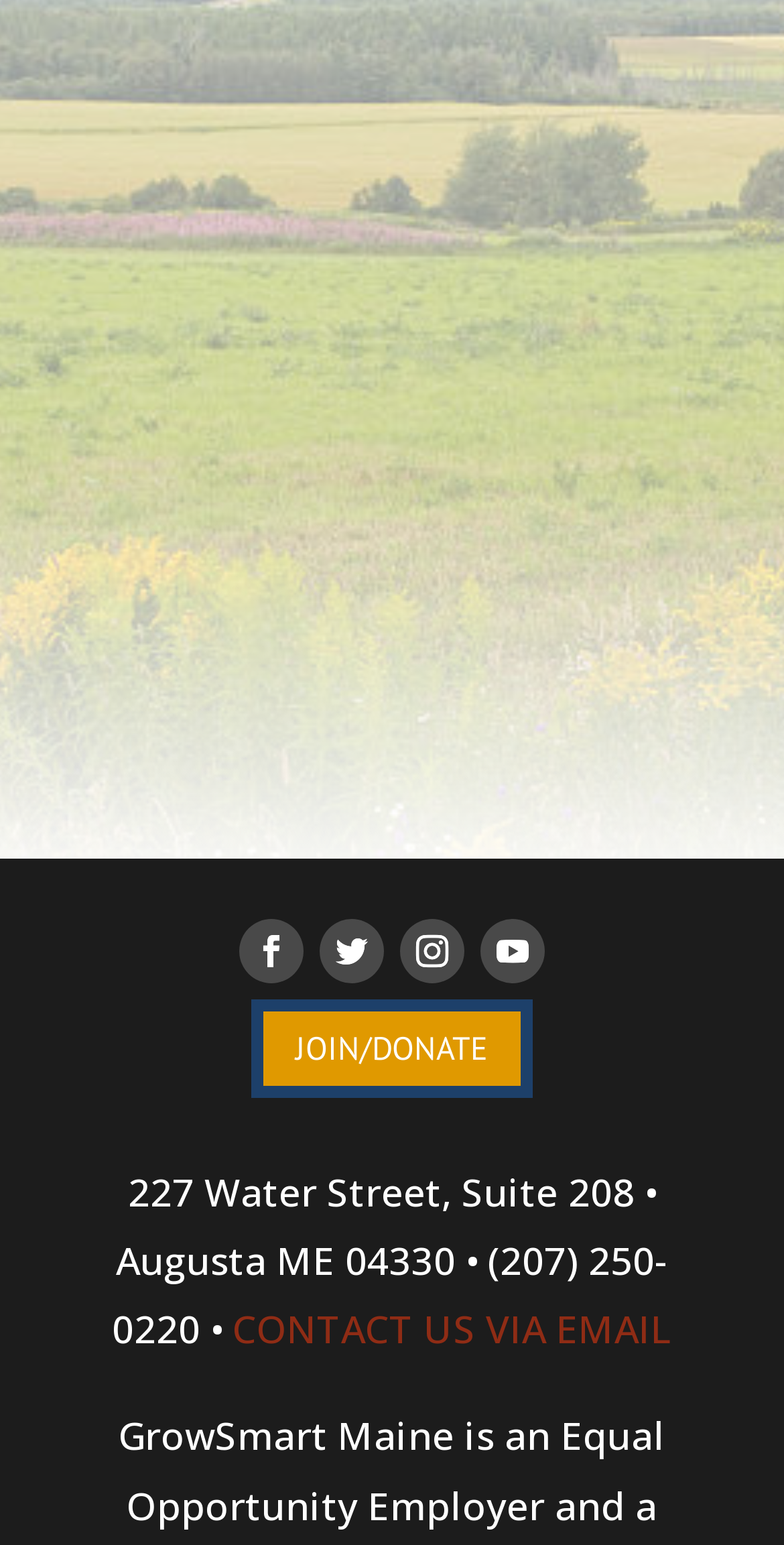Please reply with a single word or brief phrase to the question: 
How many days are displayed in the calendar?

14